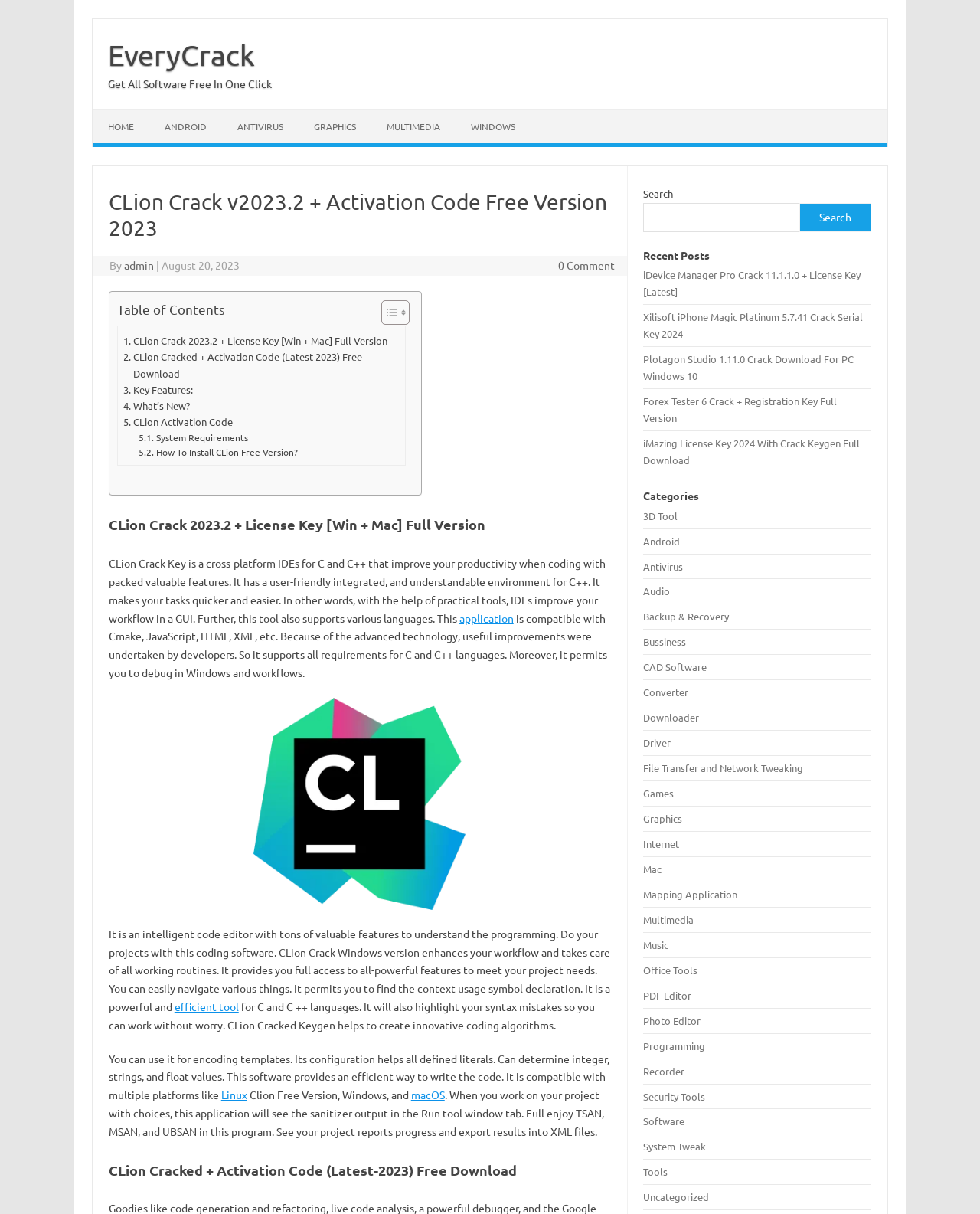Provide a single word or phrase to answer the given question: 
What is the category of the software under 'Recent Posts'?

Programming